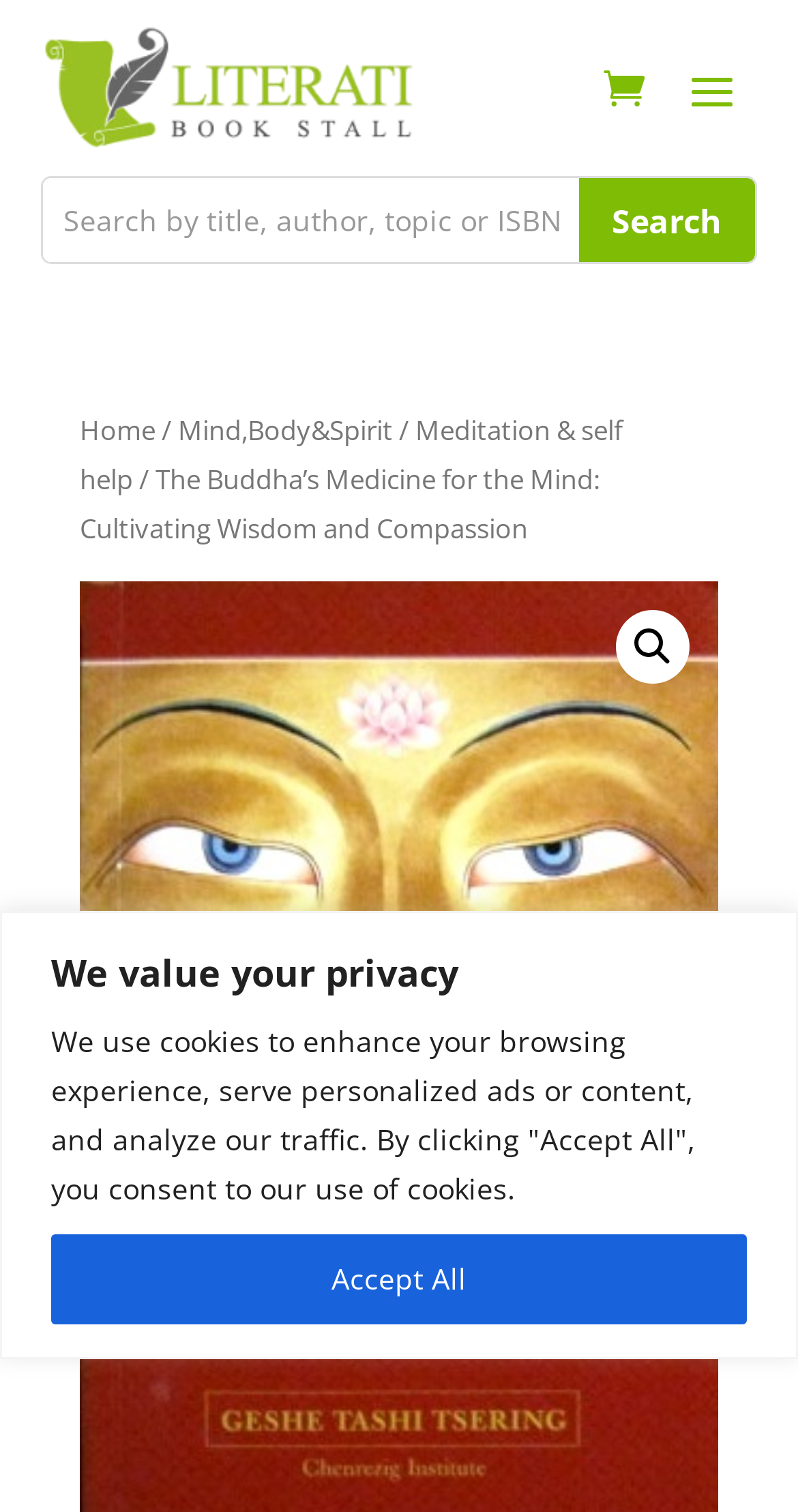Please identify the bounding box coordinates of the area I need to click to accomplish the following instruction: "Explore Diploma in Graphic Design".

None